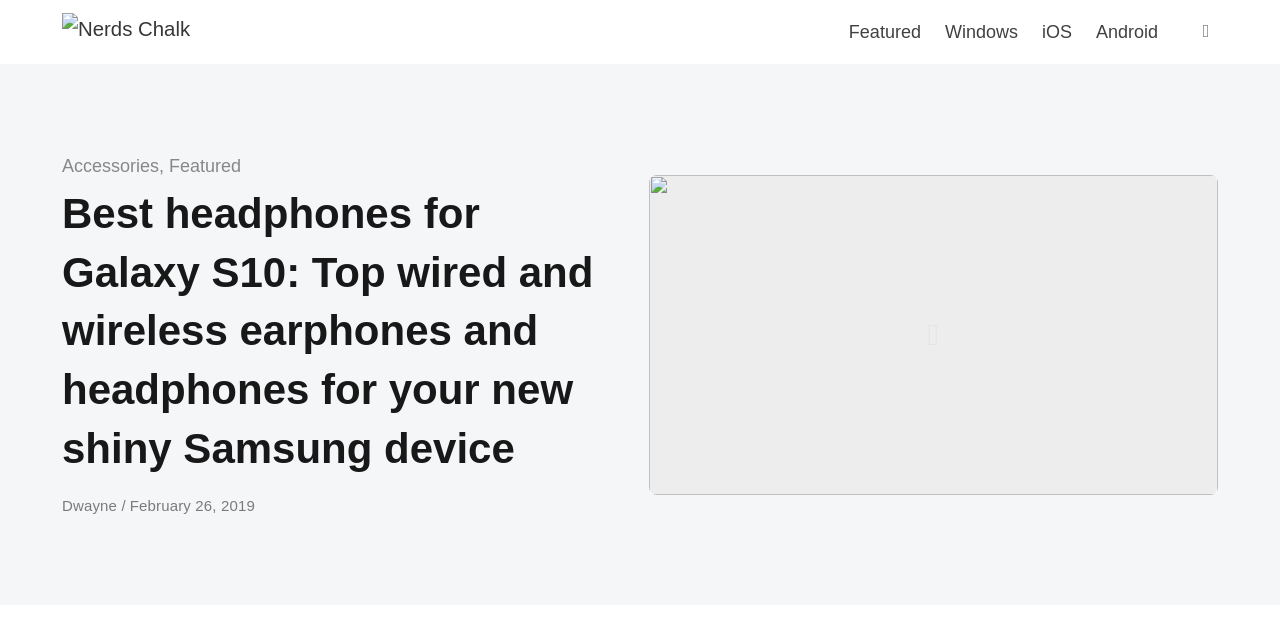Pinpoint the bounding box coordinates for the area that should be clicked to perform the following instruction: "Go to 'Android' page".

[0.847, 0.0, 0.914, 0.1]